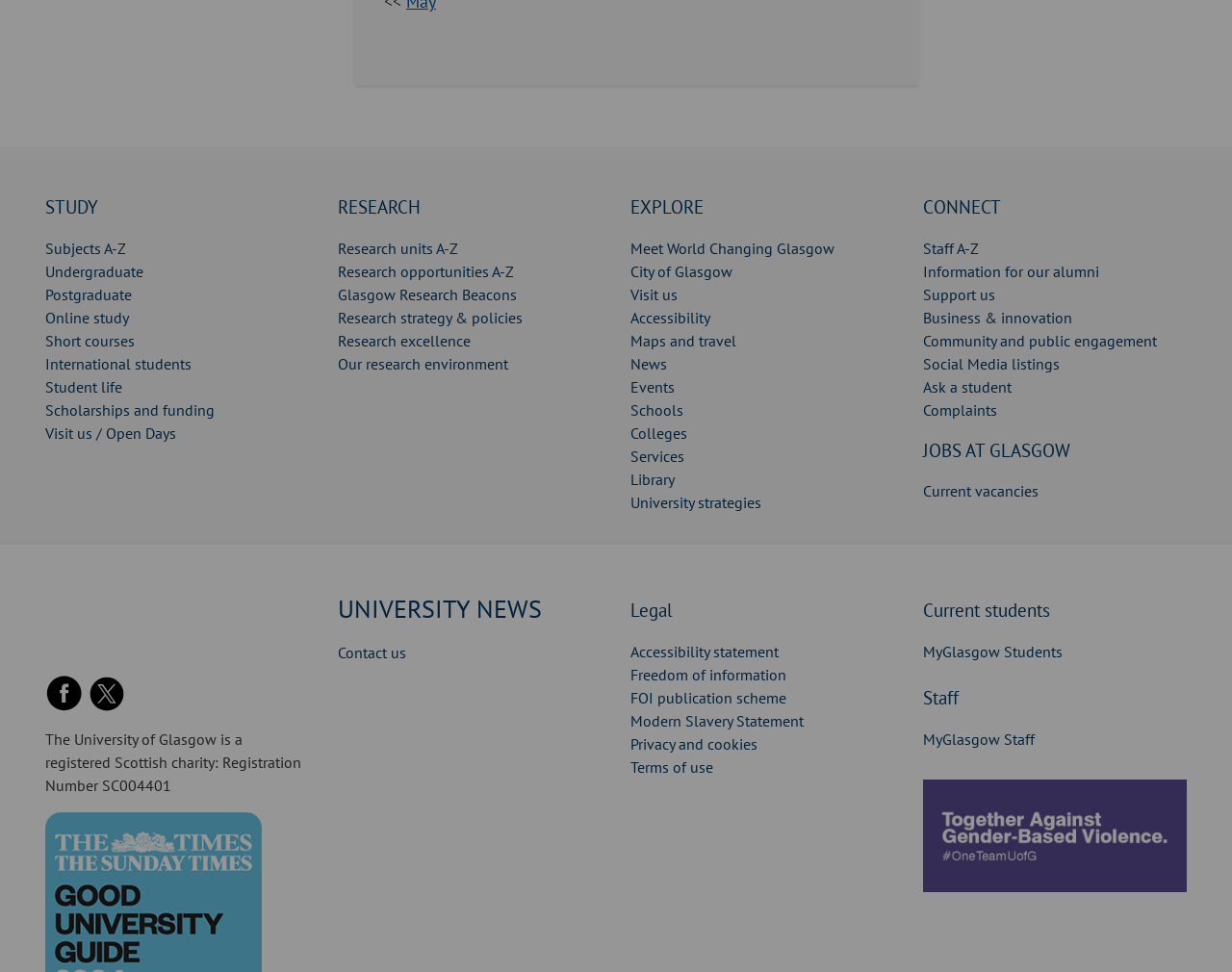Using the format (top-left x, top-left y, bottom-right x, bottom-right y), provide the bounding box coordinates for the described UI element. All values should be floating point numbers between 0 and 1: Research strategy & policies

[0.274, 0.316, 0.424, 0.336]